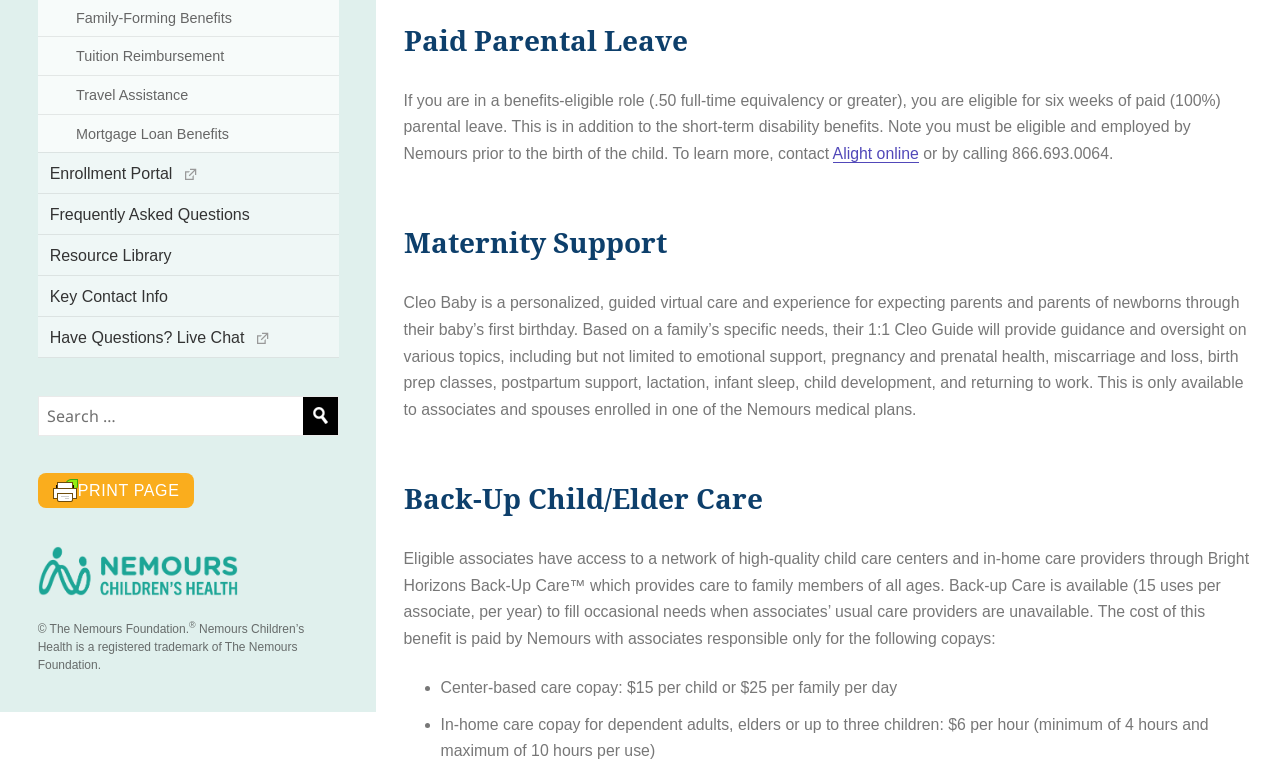Using the provided description: "Travel Assistance", find the bounding box coordinates of the corresponding UI element. The output should be four float numbers between 0 and 1, in the format [left, top, right, bottom].

[0.029, 0.1, 0.265, 0.15]